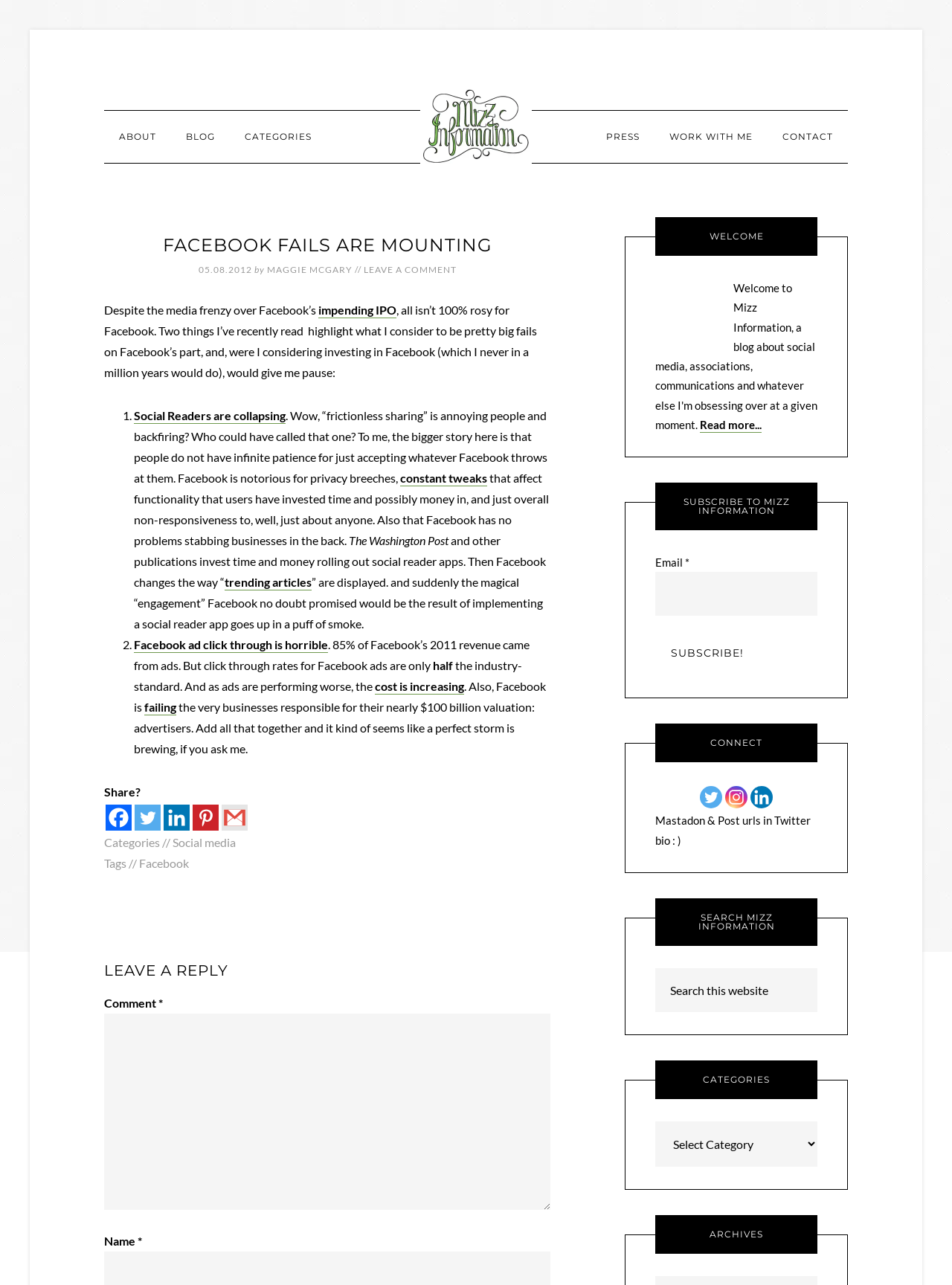Locate the bounding box coordinates of the clickable part needed for the task: "Leave a comment".

[0.109, 0.789, 0.578, 0.942]